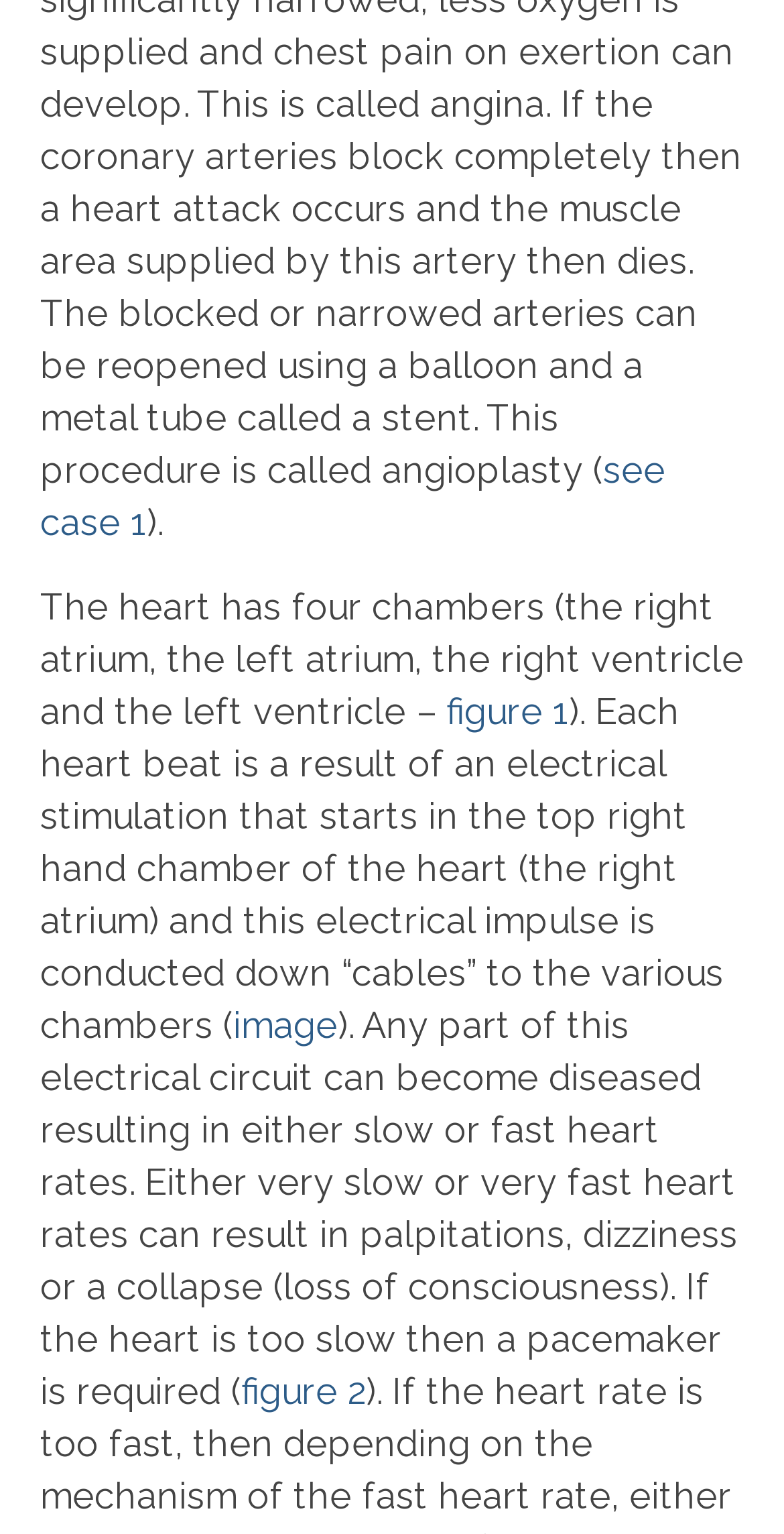Provide a brief response in the form of a single word or phrase:
How many chambers does the heart have?

Four